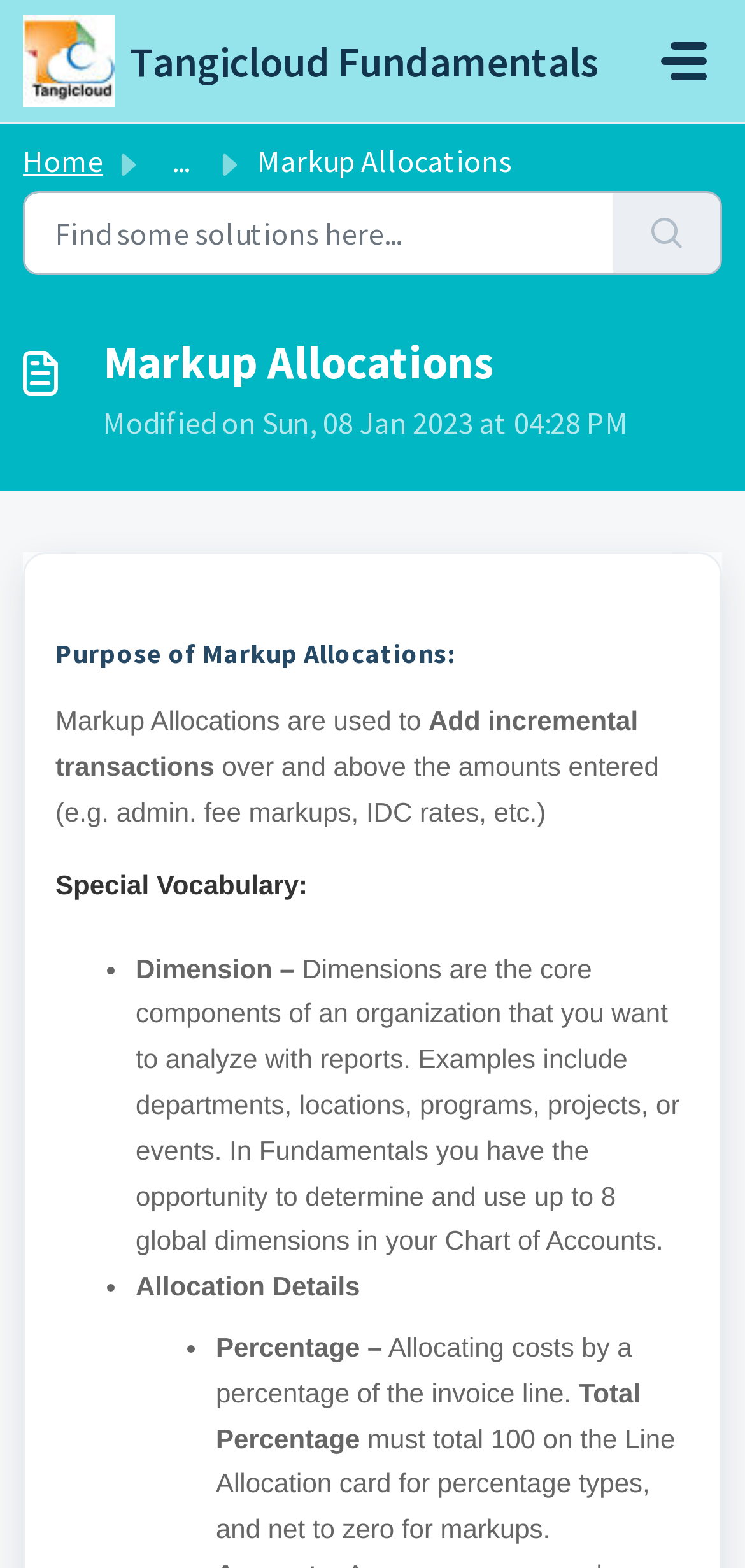Given the webpage screenshot and the description, determine the bounding box coordinates (top-left x, top-left y, bottom-right x, bottom-right y) that define the location of the UI element matching this description: Tangicloud Fundamentals

[0.031, 0.01, 0.803, 0.068]